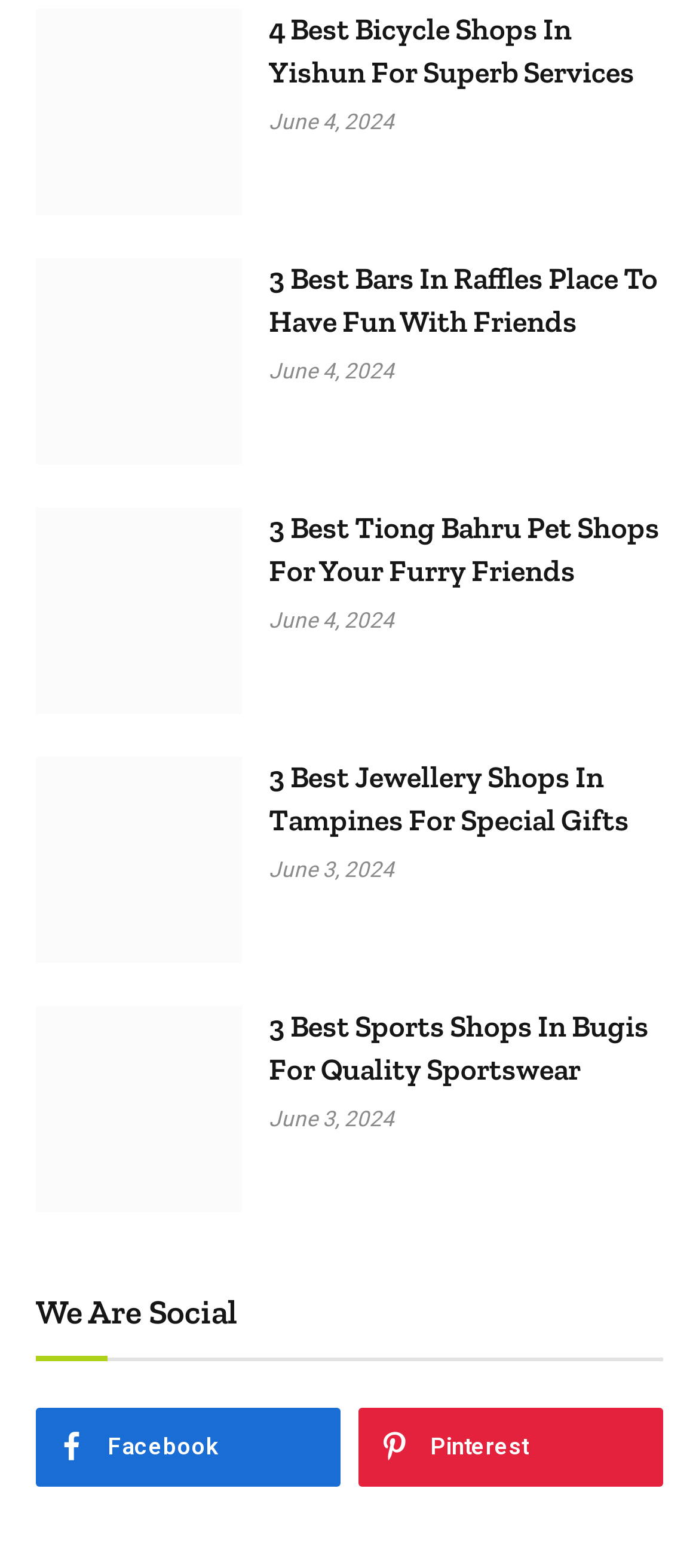Please identify the bounding box coordinates of the clickable element to fulfill the following instruction: "Check the date of the article". The coordinates should be four float numbers between 0 and 1, i.e., [left, top, right, bottom].

[0.385, 0.068, 0.564, 0.088]